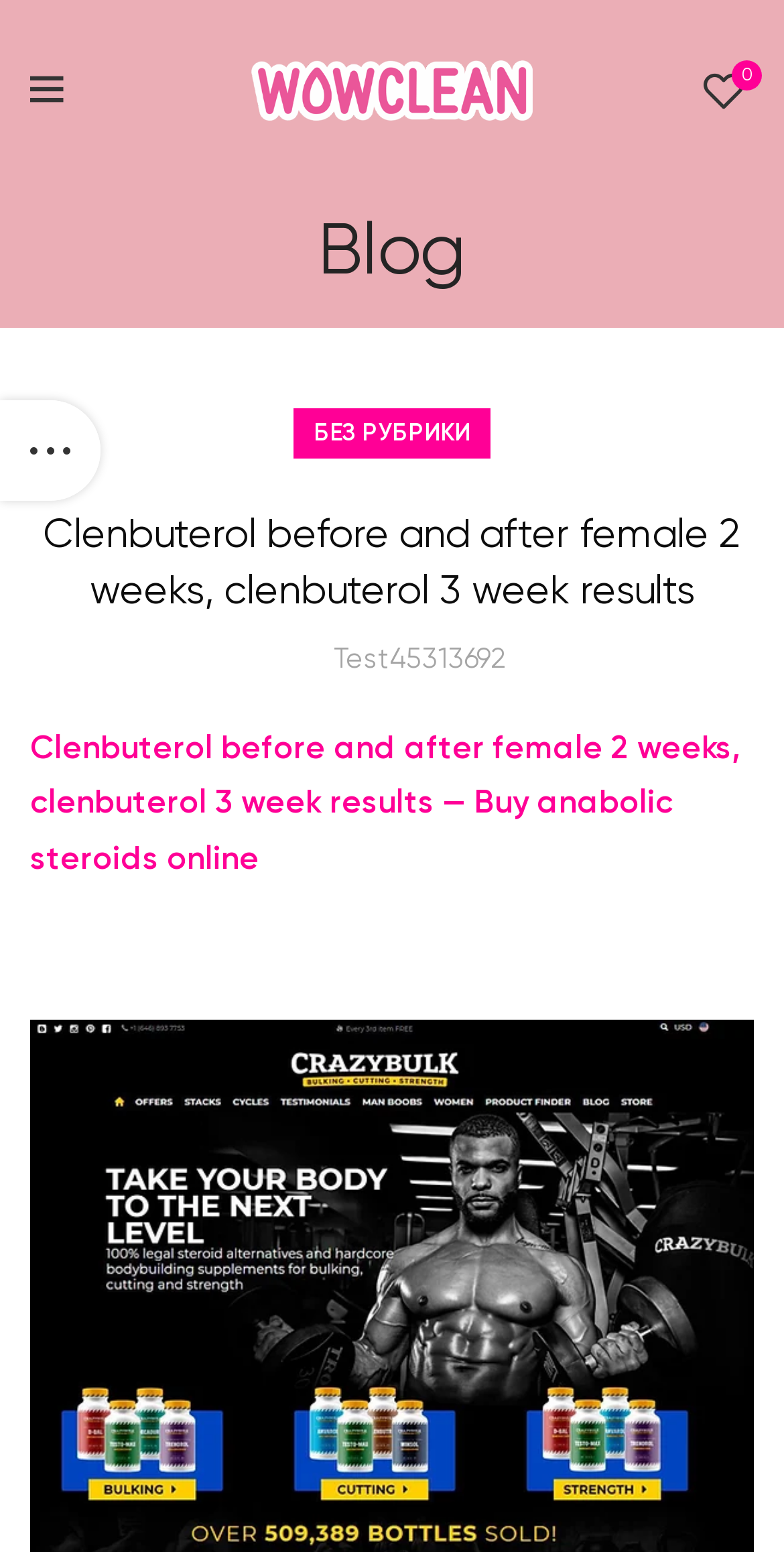Determine the main heading text of the webpage.

Clenbuterol before and after female 2 weeks, clenbuterol 3 week results